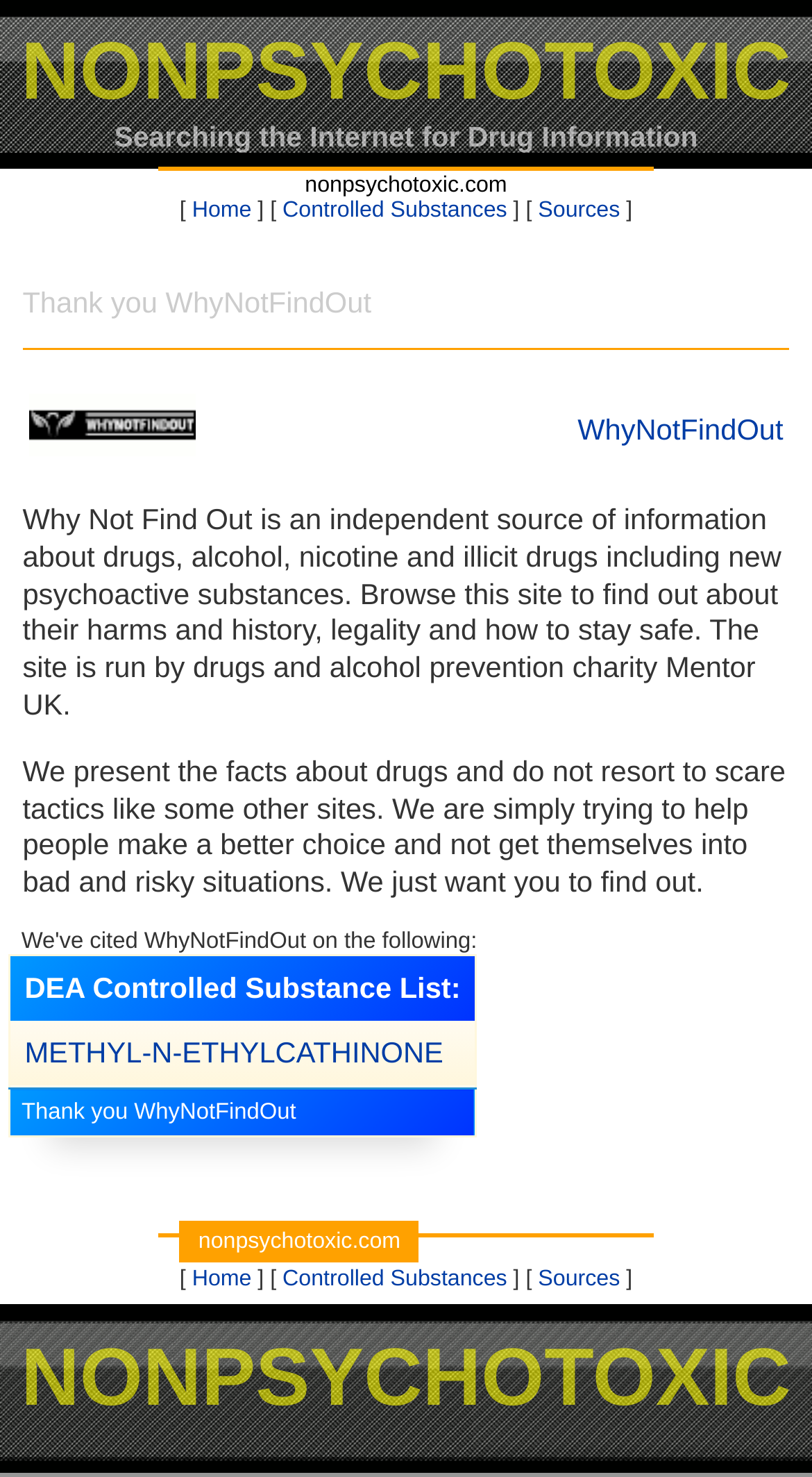Provide a thorough description of the webpage you see.

This webpage is about WhyNotFindOut, an independent source of information about drugs, alcohol, nicotine, and illicit drugs, including new psychoactive substances. At the top of the page, there are two images and two headings, "NONPSYCHOTOXIC" and "Searching the Internet for Drug Information". Below these, there is a link to "nonpsychotoxic.com" and a navigation menu with links to "Home", "Controlled Substances", and "Sources".

The main content of the page is a table with a layout that resembles a news article or a blog post. The table has a heading that says "Thank you WhyNotFindOut" and a paragraph of text that describes the purpose of the website, which is to provide factual information about drugs and help people make informed choices. The text also mentions that the website is run by the drugs and alcohol prevention charity Mentor UK.

Below this paragraph, there is another table with a caption "We've cited WhyNotFindOut on the following:". This table has a list of items, including "DEA Controlled Substance List:" and "METHYL-N-ETHYLCATHINONE", which are links to external resources. There is also a link to "Thank you WhyNotFindOut" at the bottom of the table.

At the bottom of the page, there is a repetition of the navigation menu and another image. The page has a total of five images, two of which are at the top and bottom of the page, and three headings, two of which are at the top and one in the middle of the page. There are also several links to external resources and internal pages throughout the page.